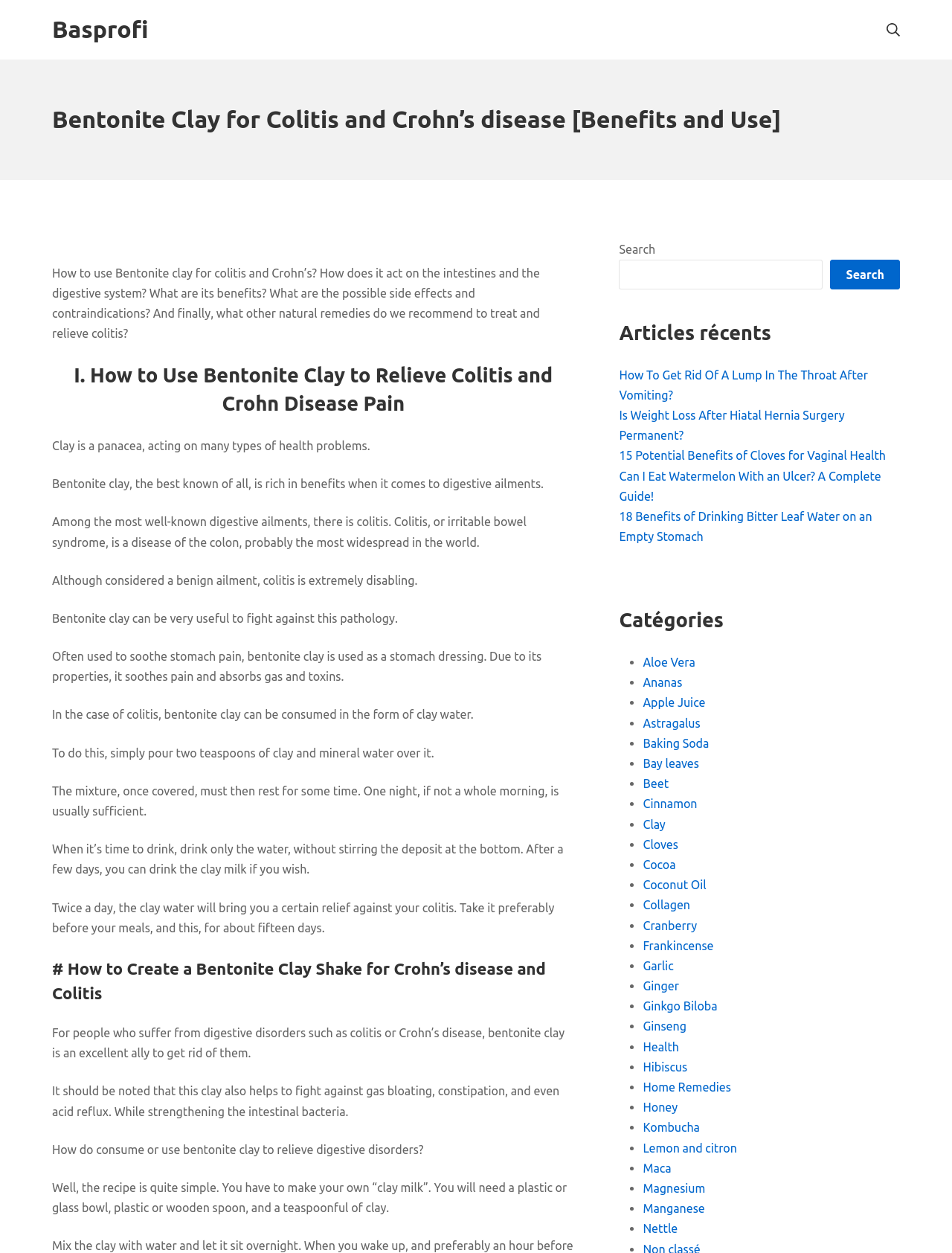Please predict the bounding box coordinates of the element's region where a click is necessary to complete the following instruction: "Read the article 'How To Get Rid Of A Lump In The Throat After Vomiting?'". The coordinates should be represented by four float numbers between 0 and 1, i.e., [left, top, right, bottom].

[0.65, 0.294, 0.912, 0.321]